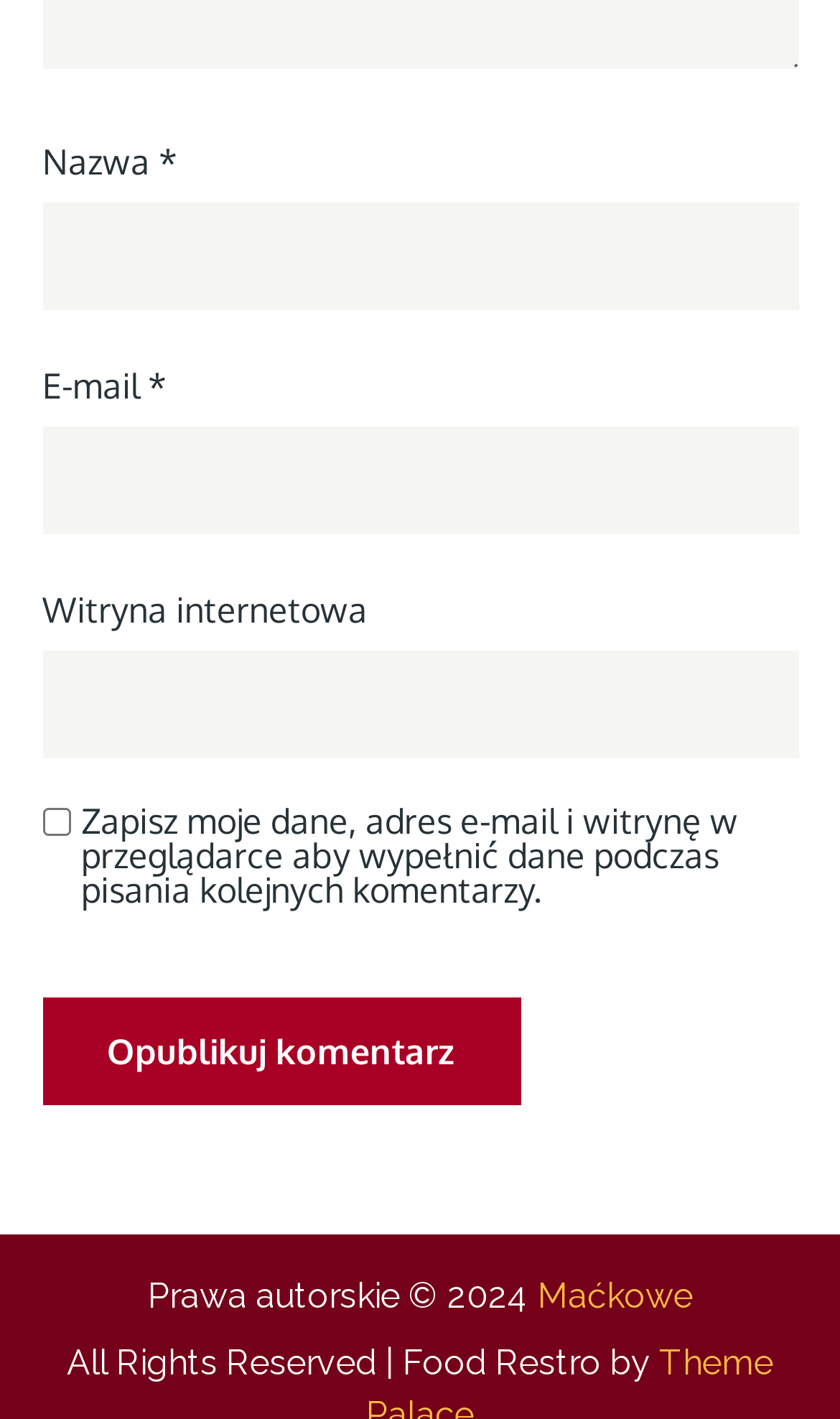Identify and provide the bounding box coordinates of the UI element described: "name="submit" value="Opublikuj komentarz"". The coordinates should be formatted as [left, top, right, bottom], with each number being a float between 0 and 1.

[0.05, 0.702, 0.619, 0.778]